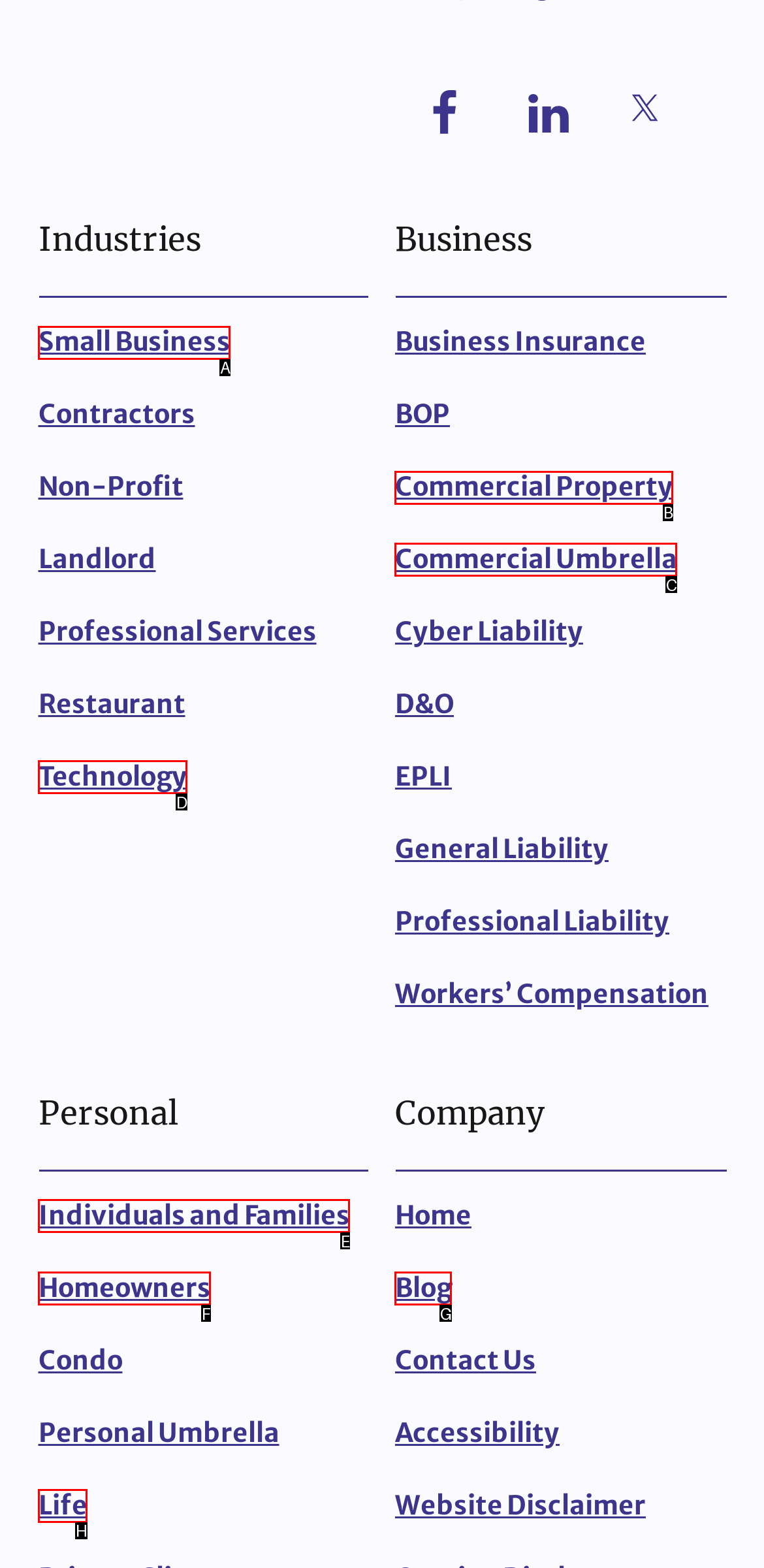Select the letter that corresponds to the description: Life. Provide your answer using the option's letter.

H